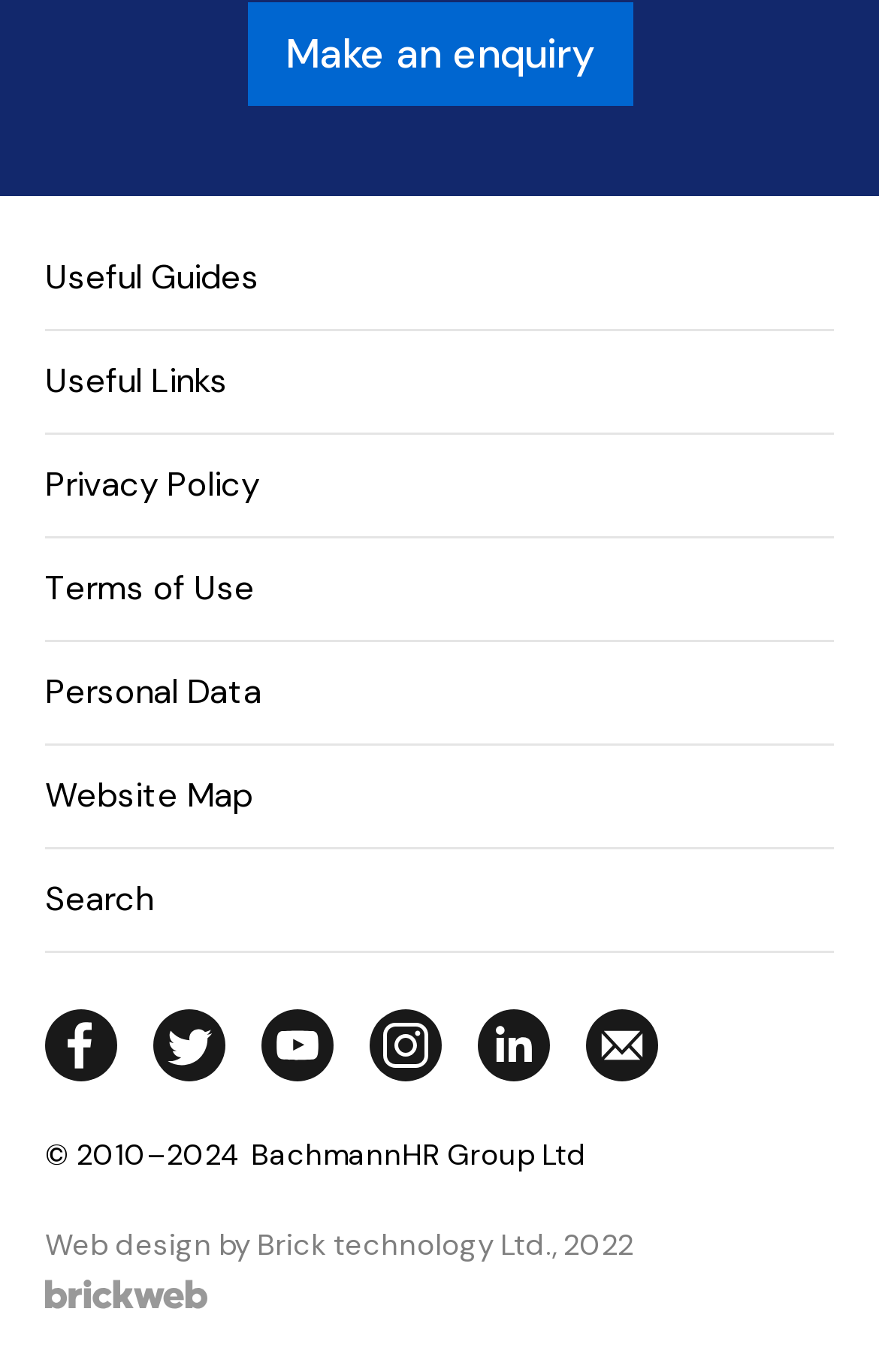How many links are there in the footer?
Please ensure your answer is as detailed and informative as possible.

I counted the number of links in the footer by looking at the links 'Make an enquiry', 'Useful Guides', 'Useful Links', 'Privacy Policy', 'Terms of Use', 'Personal Data', and 'Website Map'.